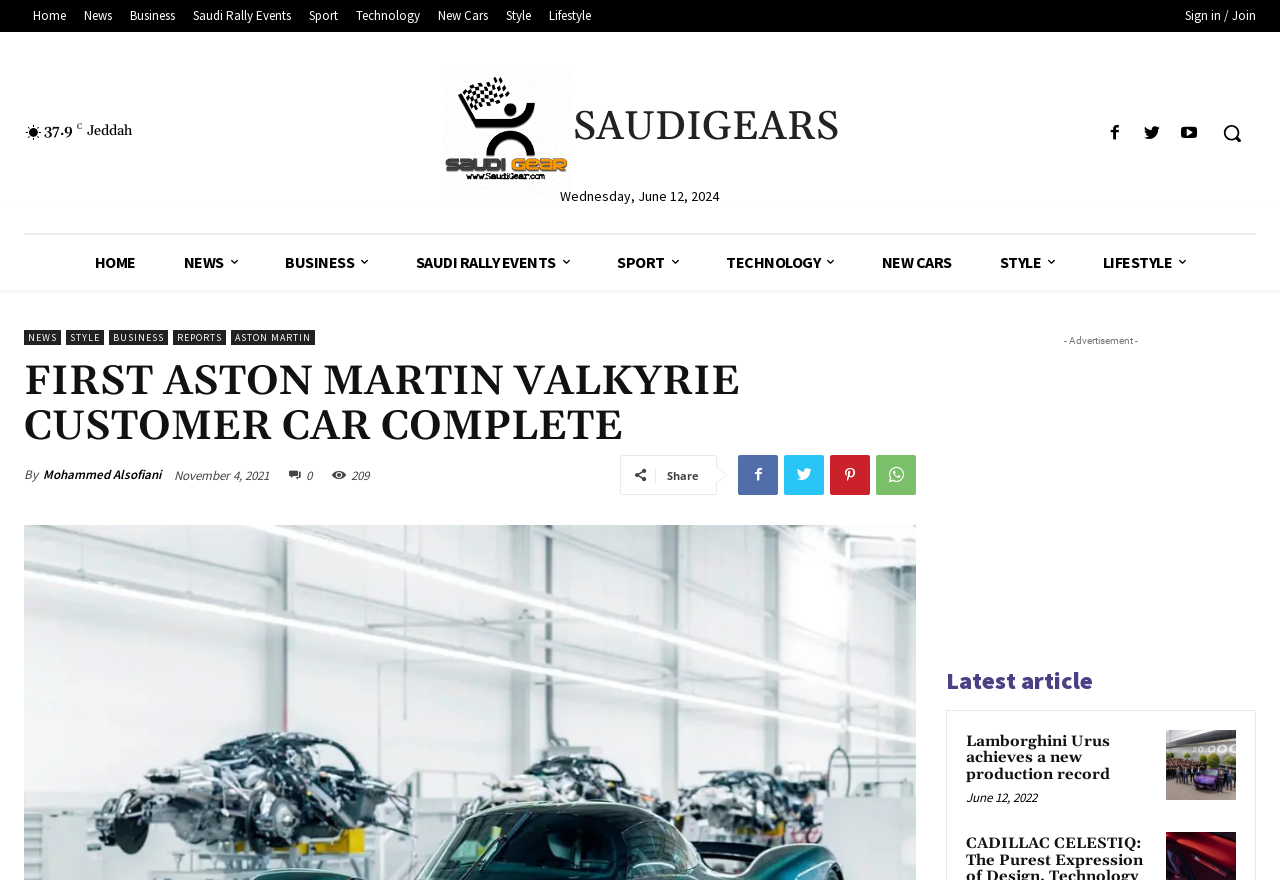Respond to the following question with a brief word or phrase:
What is the current weather temperature?

37.9 C